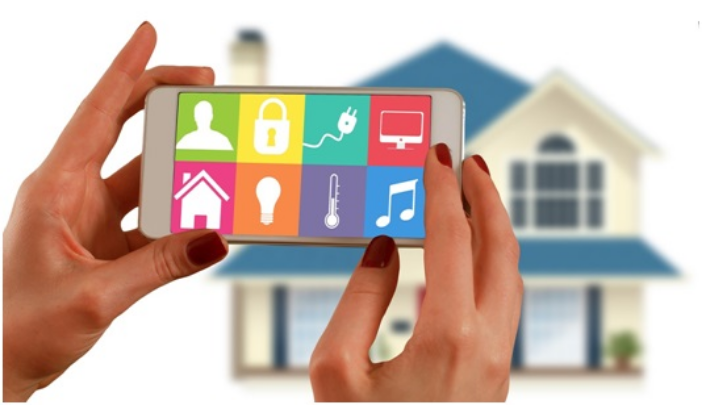What is the setting behind the smartphone?
Using the image as a reference, answer with just one word or a short phrase.

A cozy house